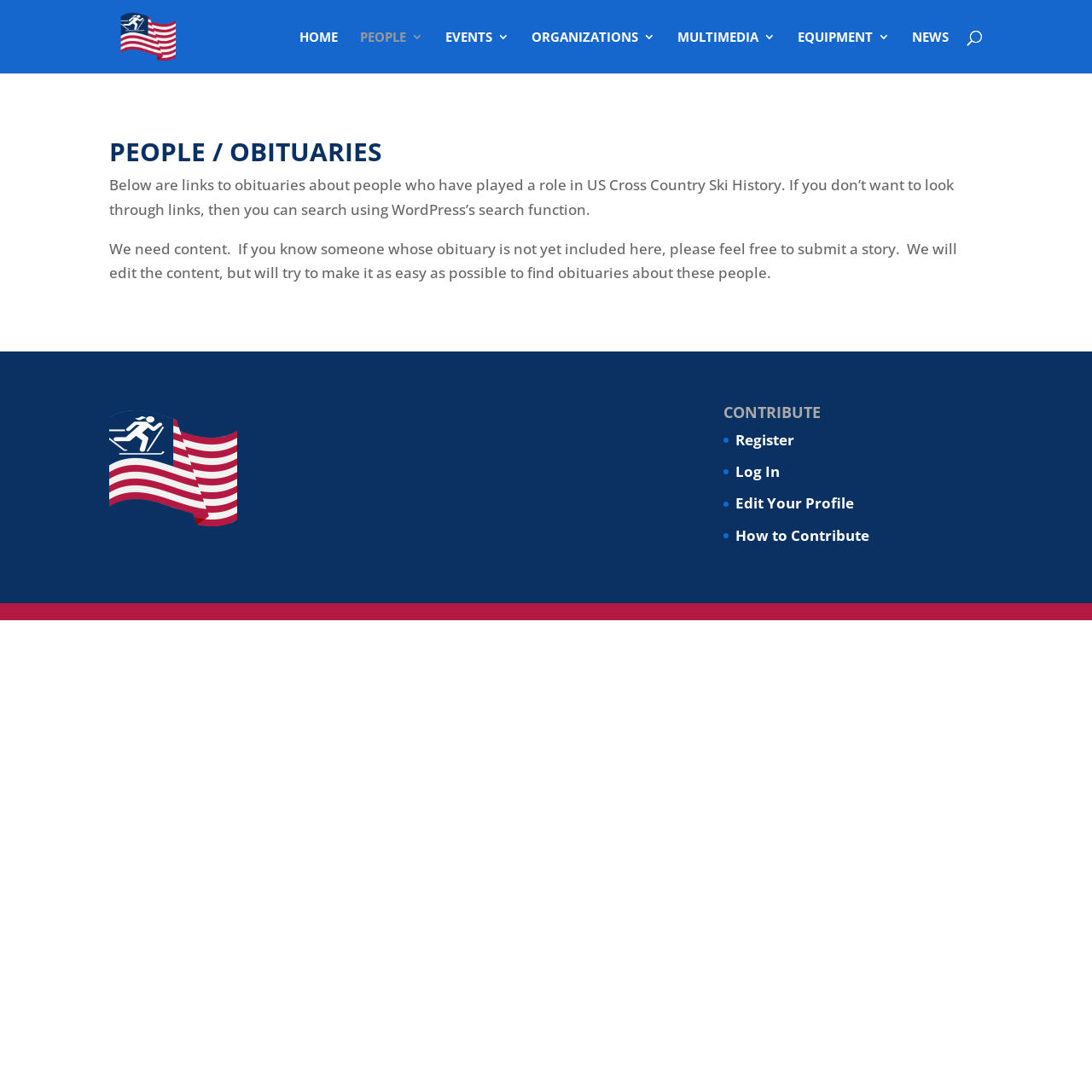What can be searched on this webpage?
From the image, respond using a single word or phrase.

Obituaries